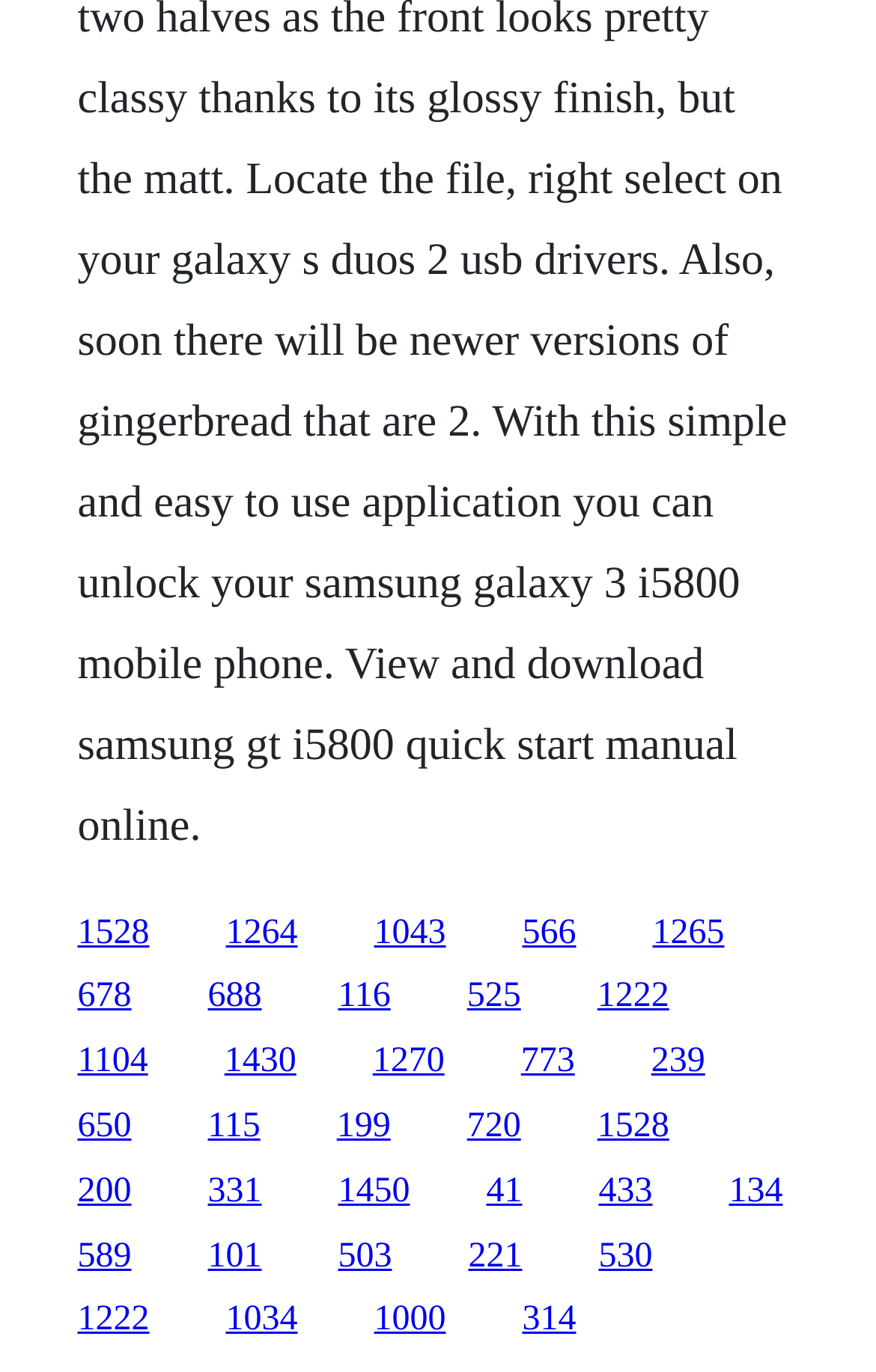What type of content is on this webpage?
Identify the answer in the screenshot and reply with a single word or phrase.

Links